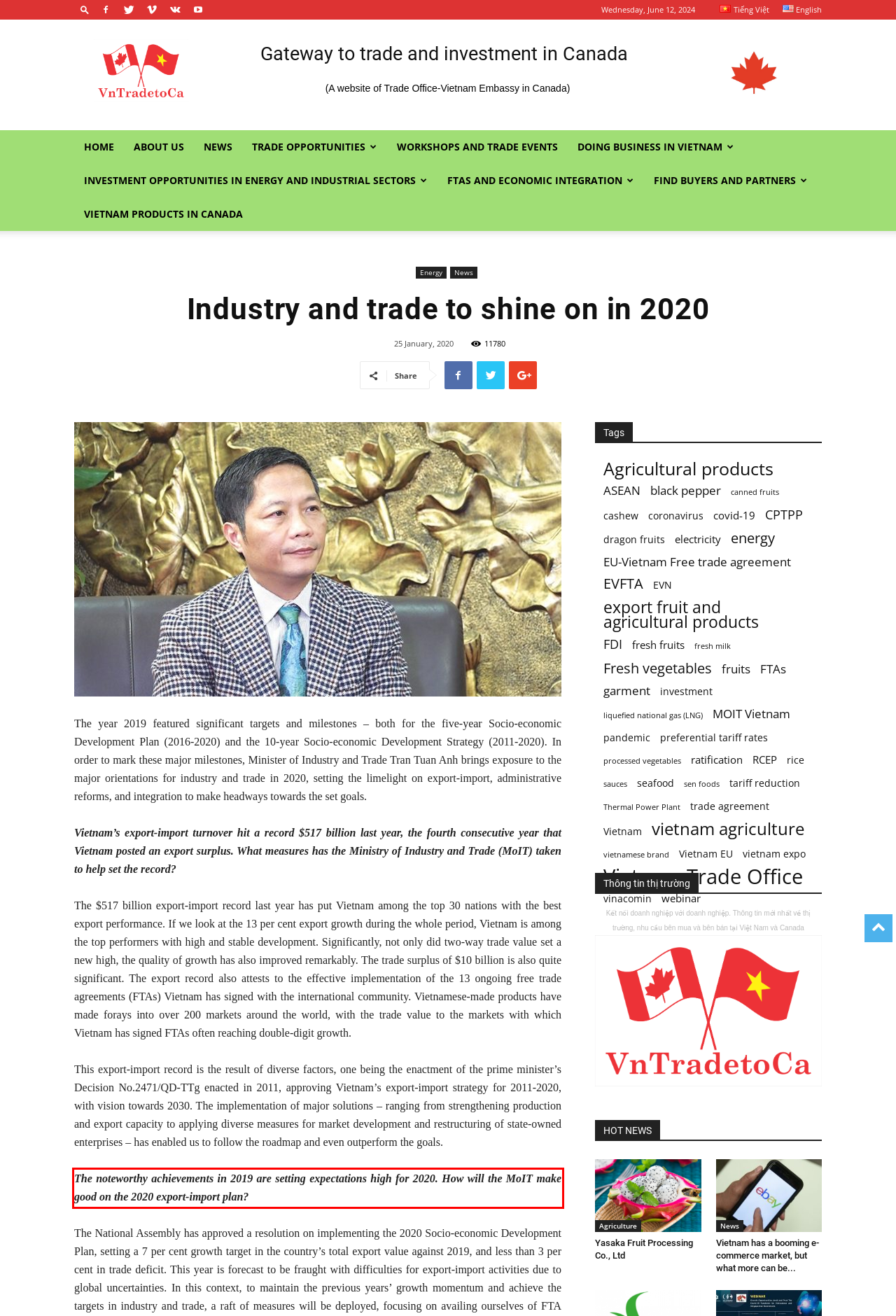You have a screenshot of a webpage, and there is a red bounding box around a UI element. Utilize OCR to extract the text within this red bounding box.

The noteworthy achievements in 2019 are setting expectations high for 2020. How will the MoIT make good on the 2020 export-import plan?